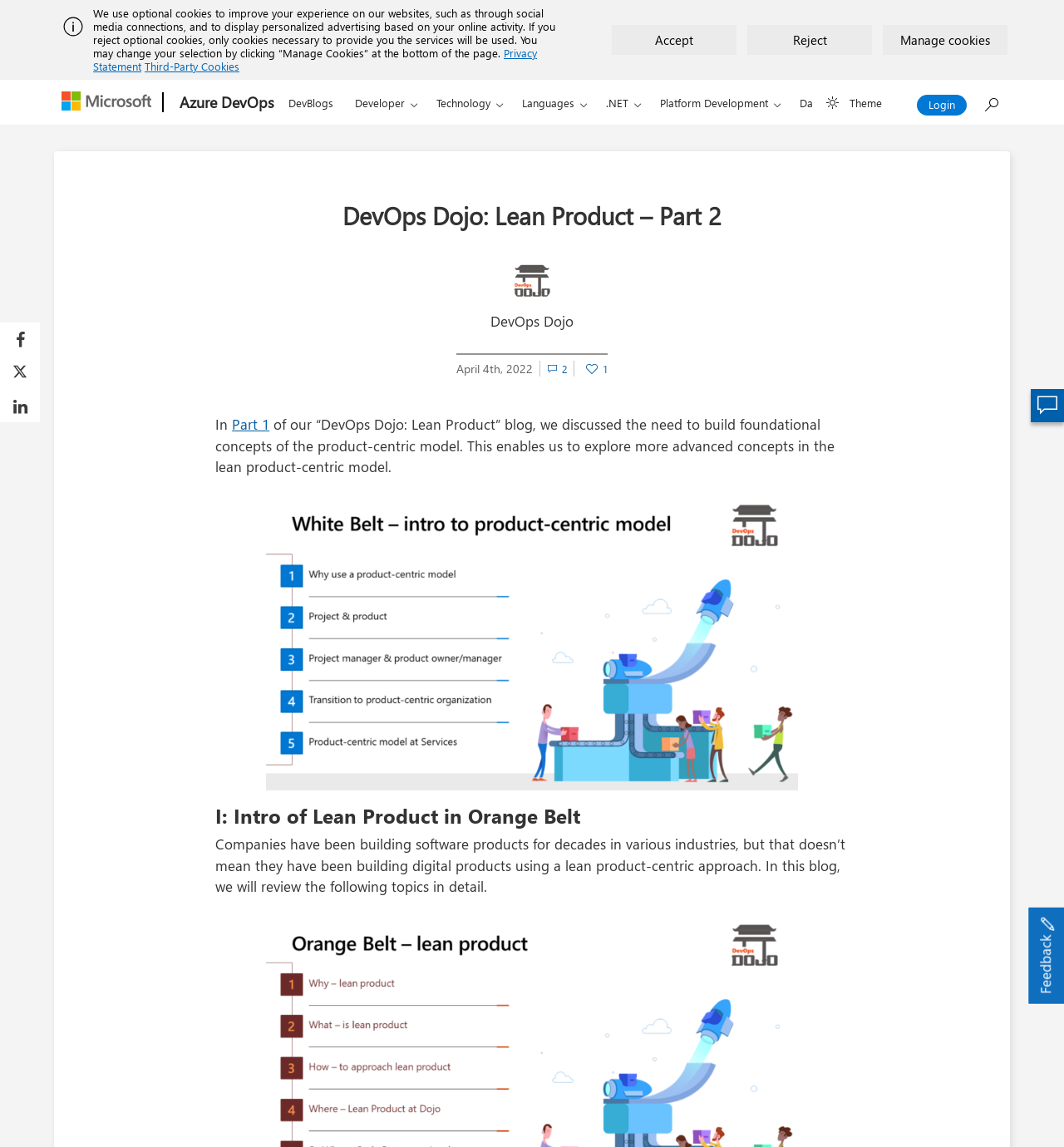Pinpoint the bounding box coordinates of the clickable area necessary to execute the following instruction: "Search for something". The coordinates should be given as four float numbers between 0 and 1, namely [left, top, right, bottom].

[0.915, 0.072, 0.95, 0.099]